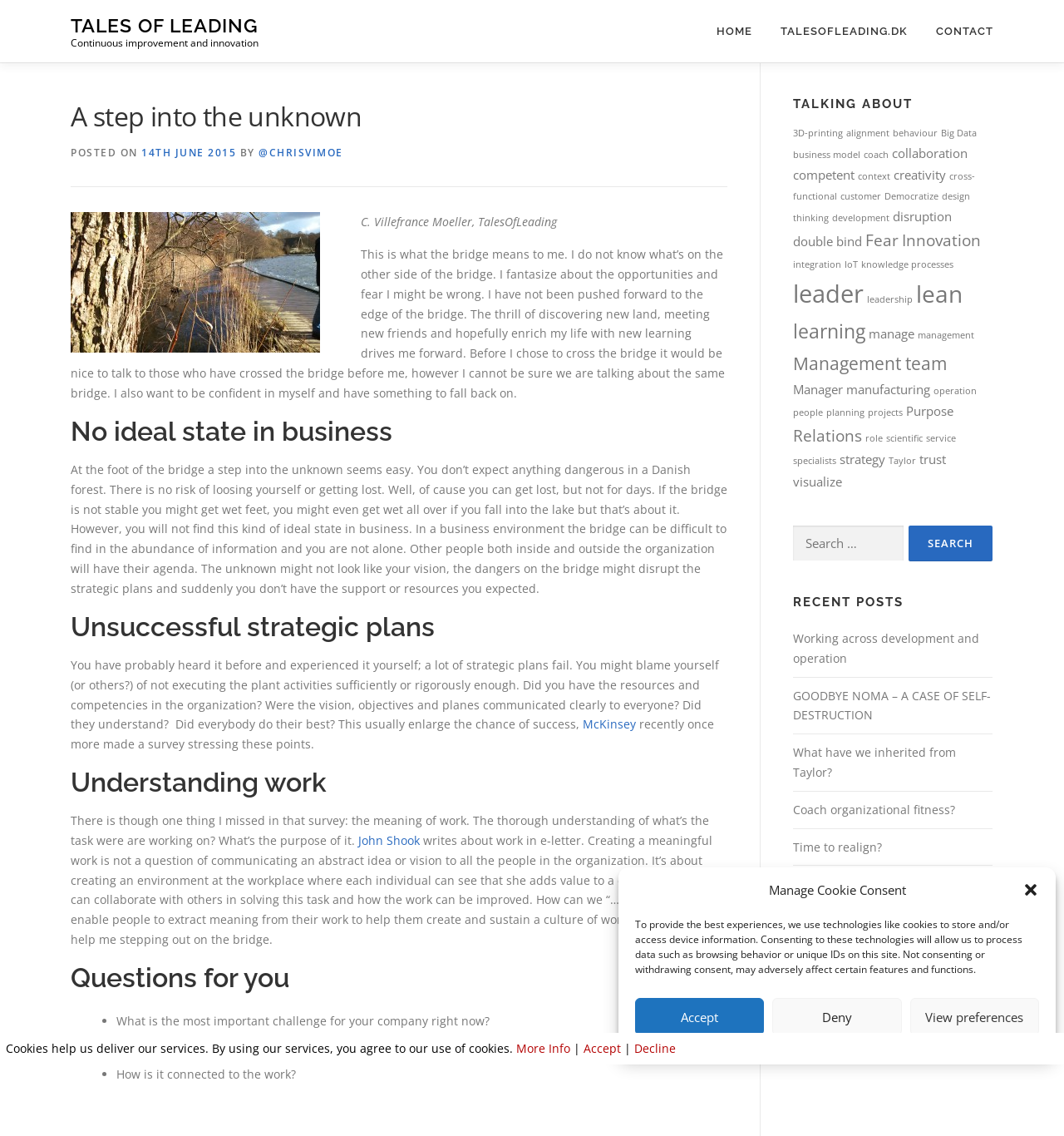Refer to the screenshot and give an in-depth answer to this question: What is the name of the person who wrote about work in an e-letter?

The text mentions that John Shook writes about work in an e-letter, specifically about creating a meaningful work environment where individuals can see the value they add to customers and collaborate with others.